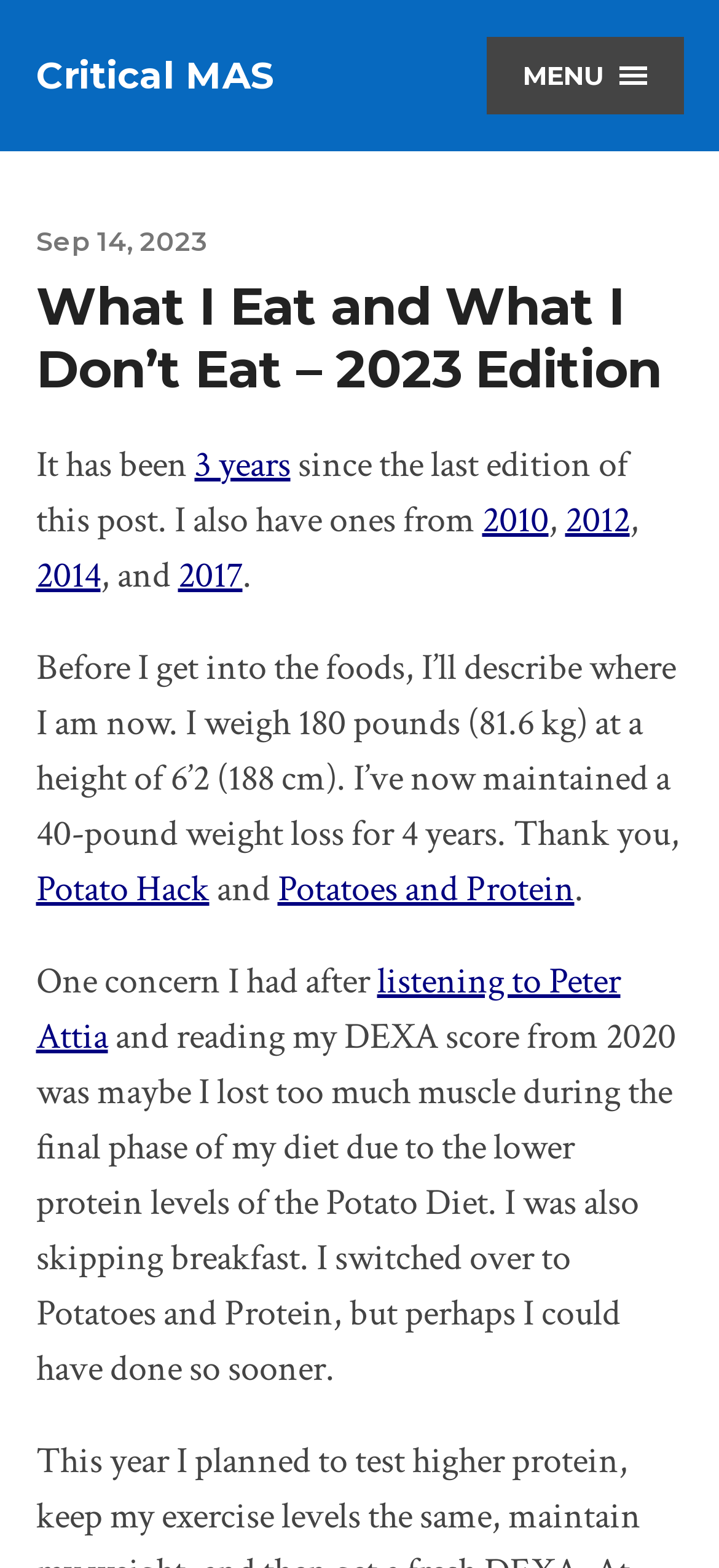Based on what you see in the screenshot, provide a thorough answer to this question: What is the author's diet approach?

The author mentions switching to 'Potatoes and Protein' from the 'Potato Diet' to address concerns about losing too much muscle. This is mentioned in the paragraph that starts with 'One concern I had after...'.